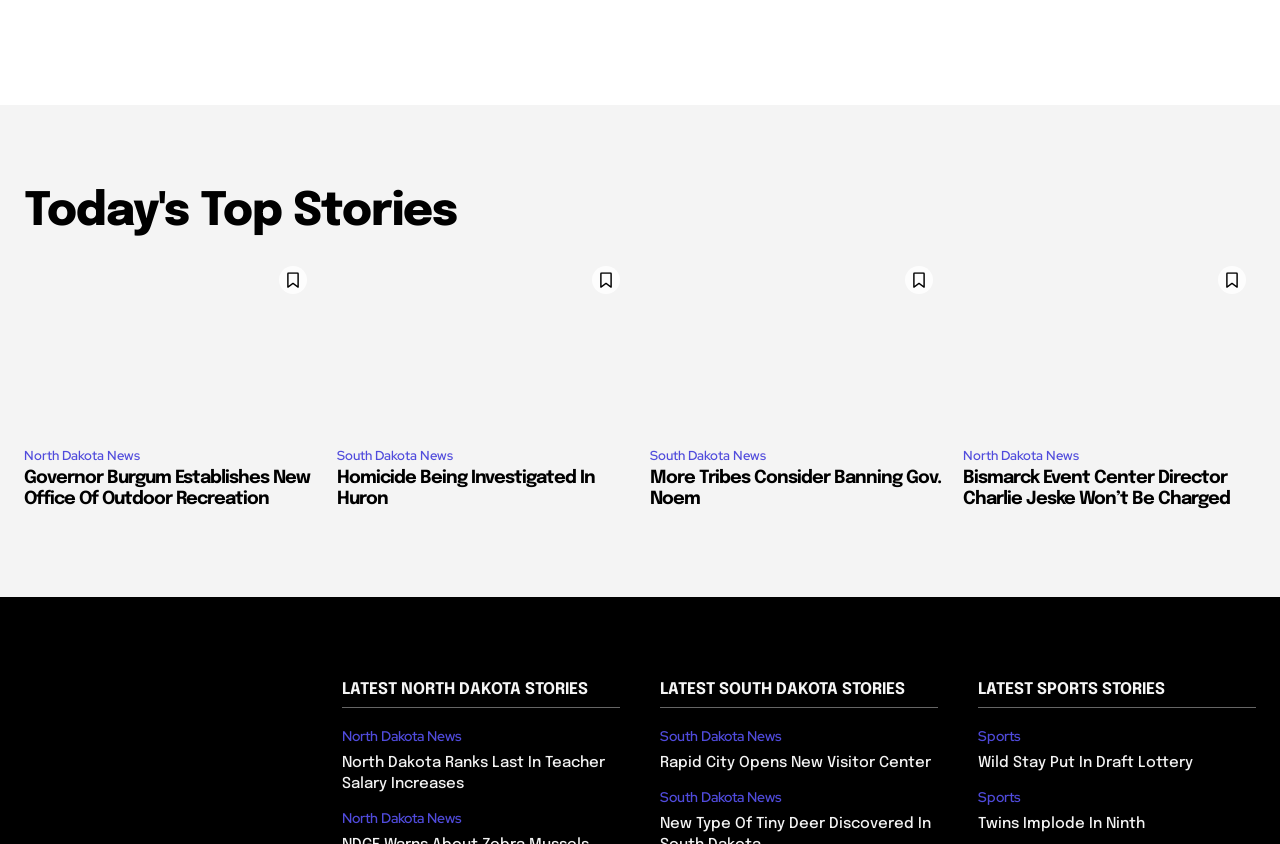Answer the following query with a single word or phrase:
How many news categories are there?

3